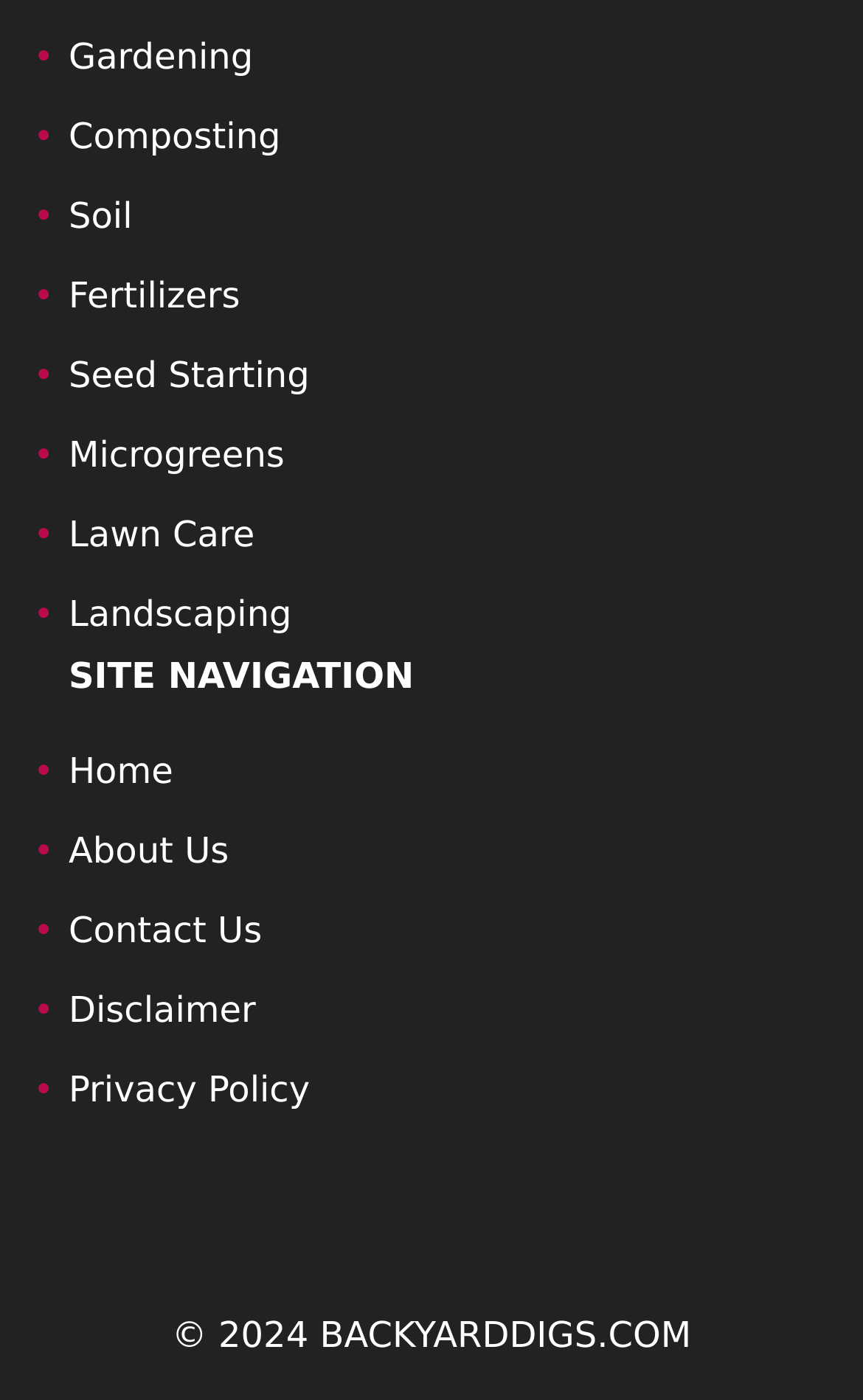What is the purpose of the 'DMCA.com Protection Status' link?
Please respond to the question with a detailed and informative answer.

The 'DMCA.com Protection Status' link is likely related to copyright protection or digital rights management. The presence of this link and the accompanying image suggests that the website is protected by DMCA.com and may have certain rights or restrictions in place.